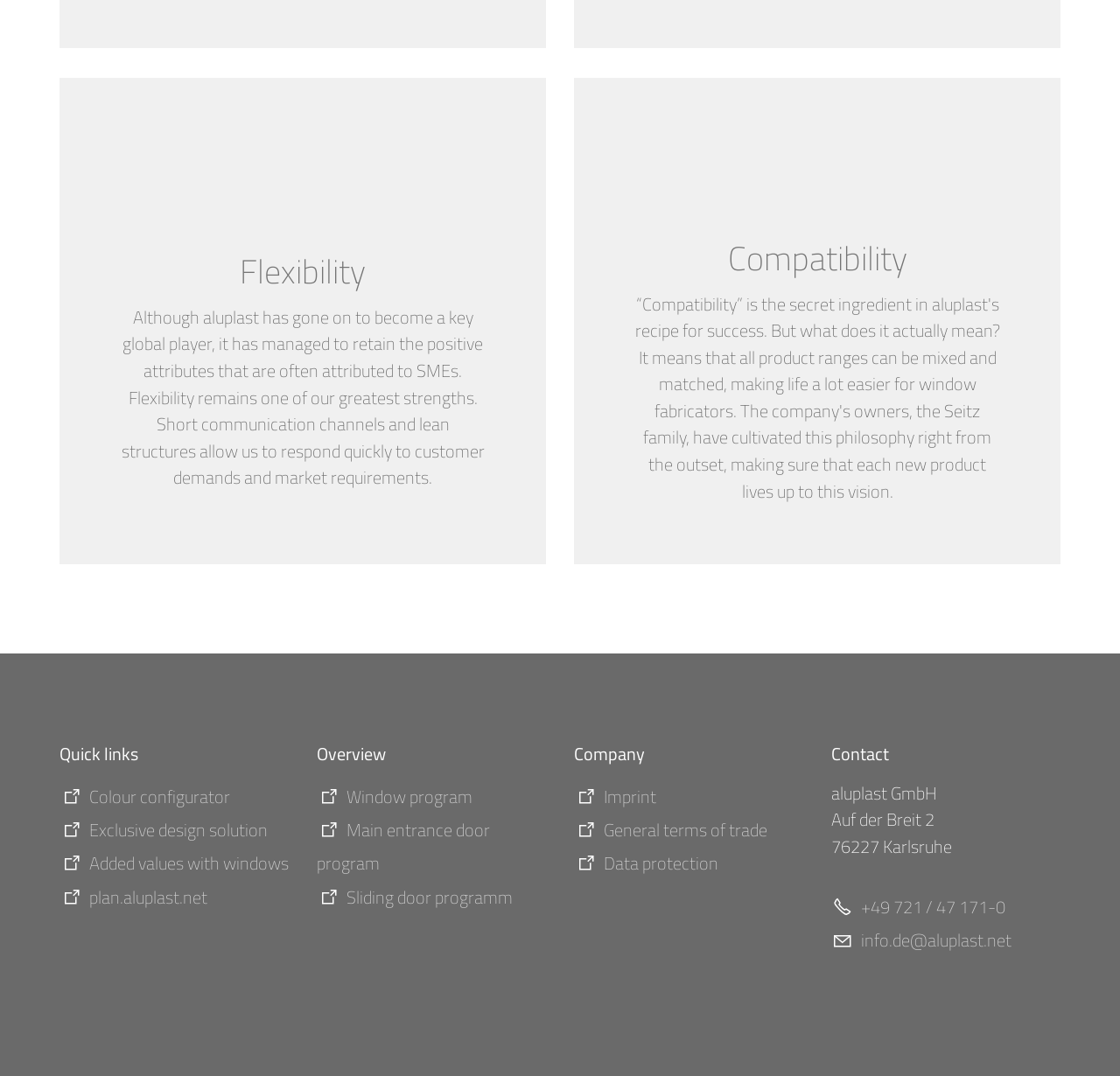Determine the bounding box coordinates of the clickable element to achieve the following action: 'Learn more about 'Added values with windows''. Provide the coordinates as four float values between 0 and 1, formatted as [left, top, right, bottom].

[0.053, 0.79, 0.258, 0.815]